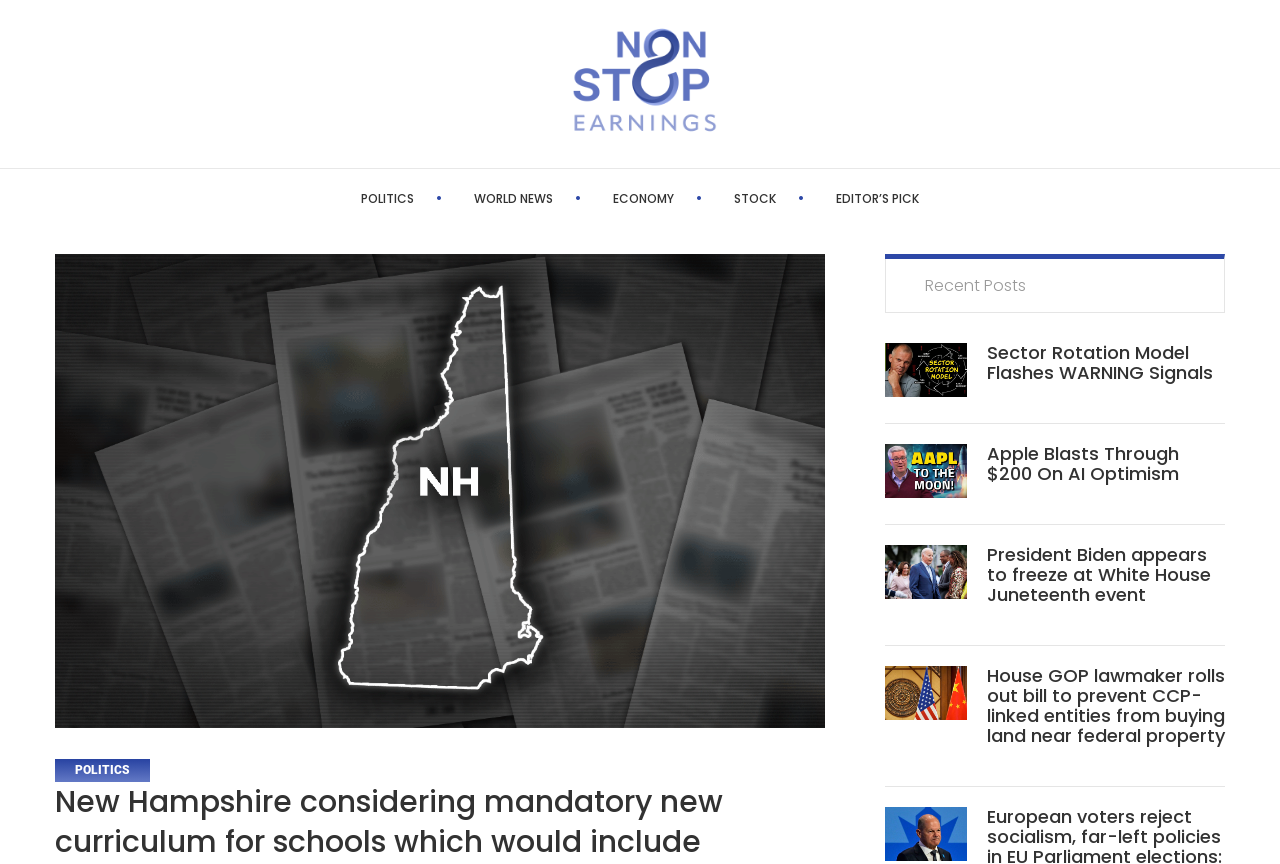Please specify the bounding box coordinates for the clickable region that will help you carry out the instruction: "View politics news".

[0.282, 0.22, 0.323, 0.24]